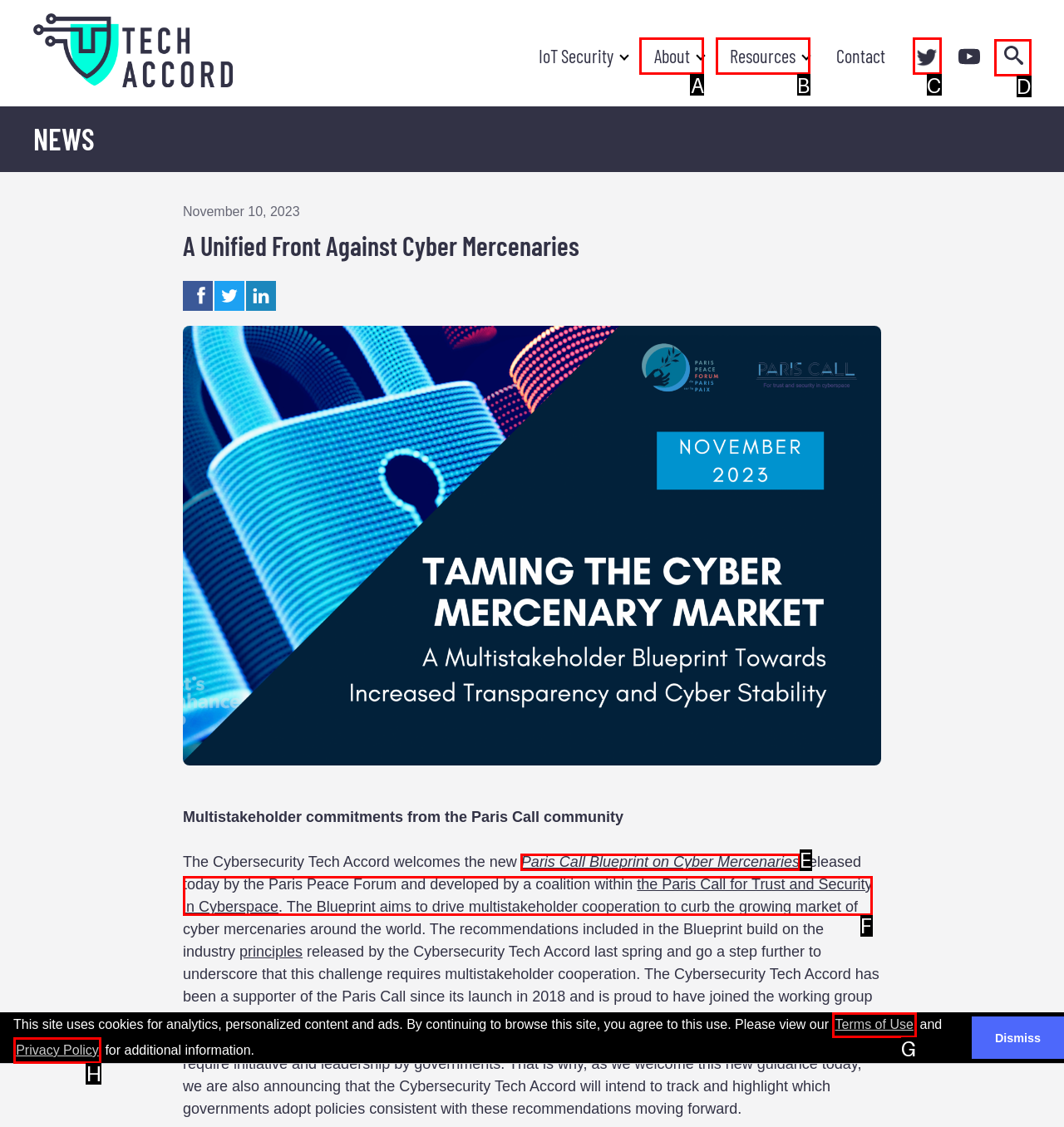Choose the UI element that best aligns with the description: Terms of Use
Respond with the letter of the chosen option directly.

G